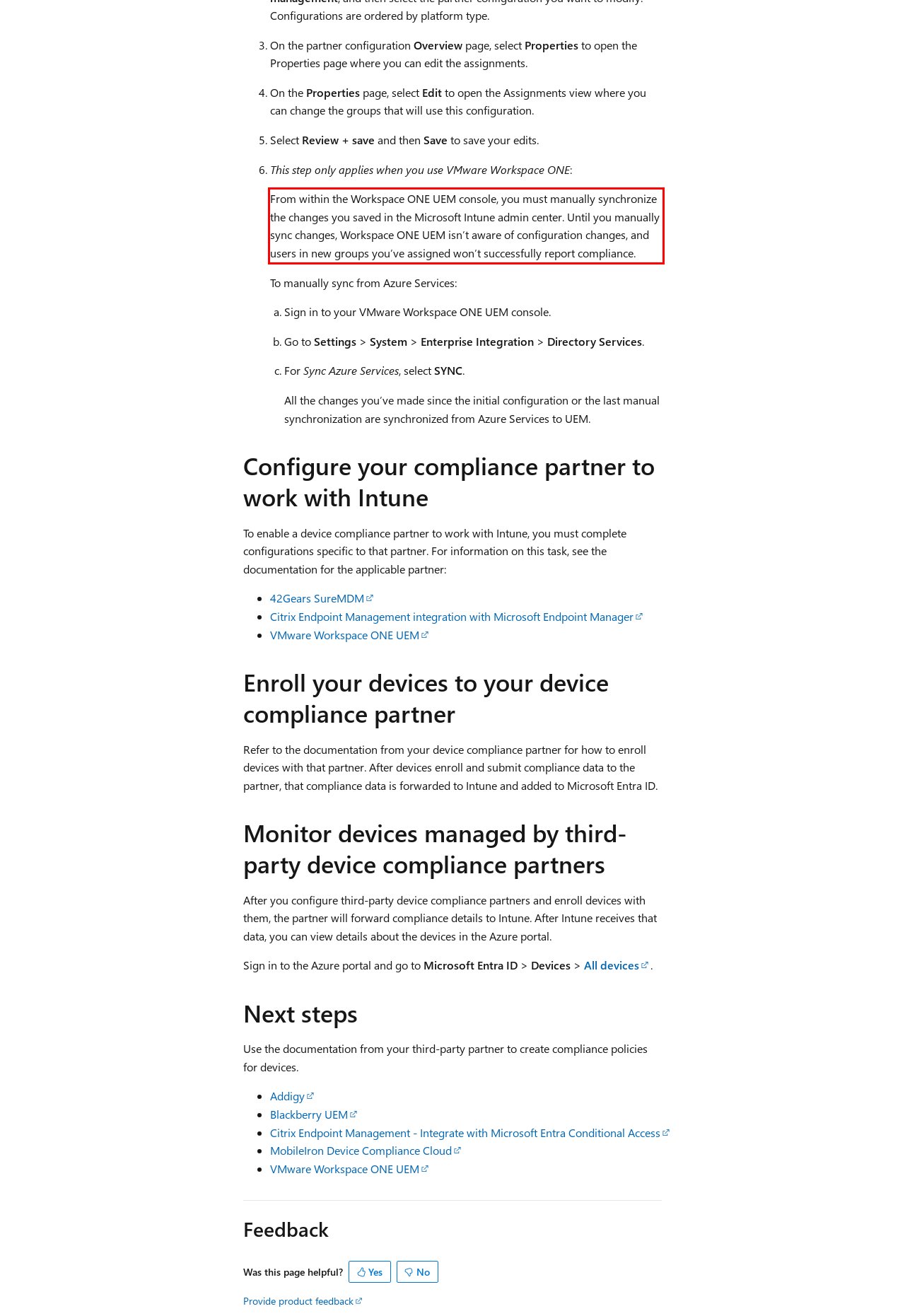Perform OCR on the text inside the red-bordered box in the provided screenshot and output the content.

From within the Workspace ONE UEM console, you must manually synchronize the changes you saved in the Microsoft Intune admin center. Until you manually sync changes, Workspace ONE UEM isn’t aware of configuration changes, and users in new groups you’ve assigned won’t successfully report compliance.